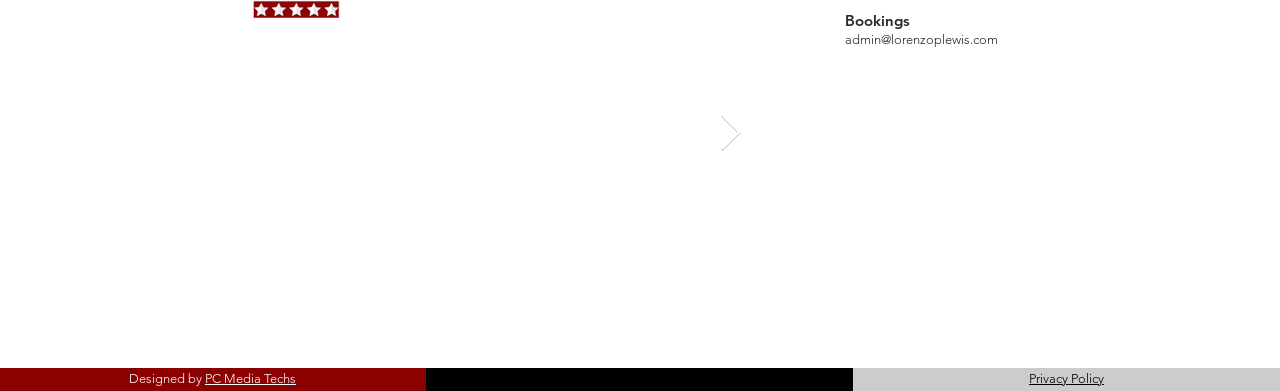Please determine the bounding box coordinates for the UI element described here. Use the format (top-left x, top-left y, bottom-right x, bottom-right y) with values bounded between 0 and 1: aria-label="Facebook"

[0.66, 0.165, 0.691, 0.264]